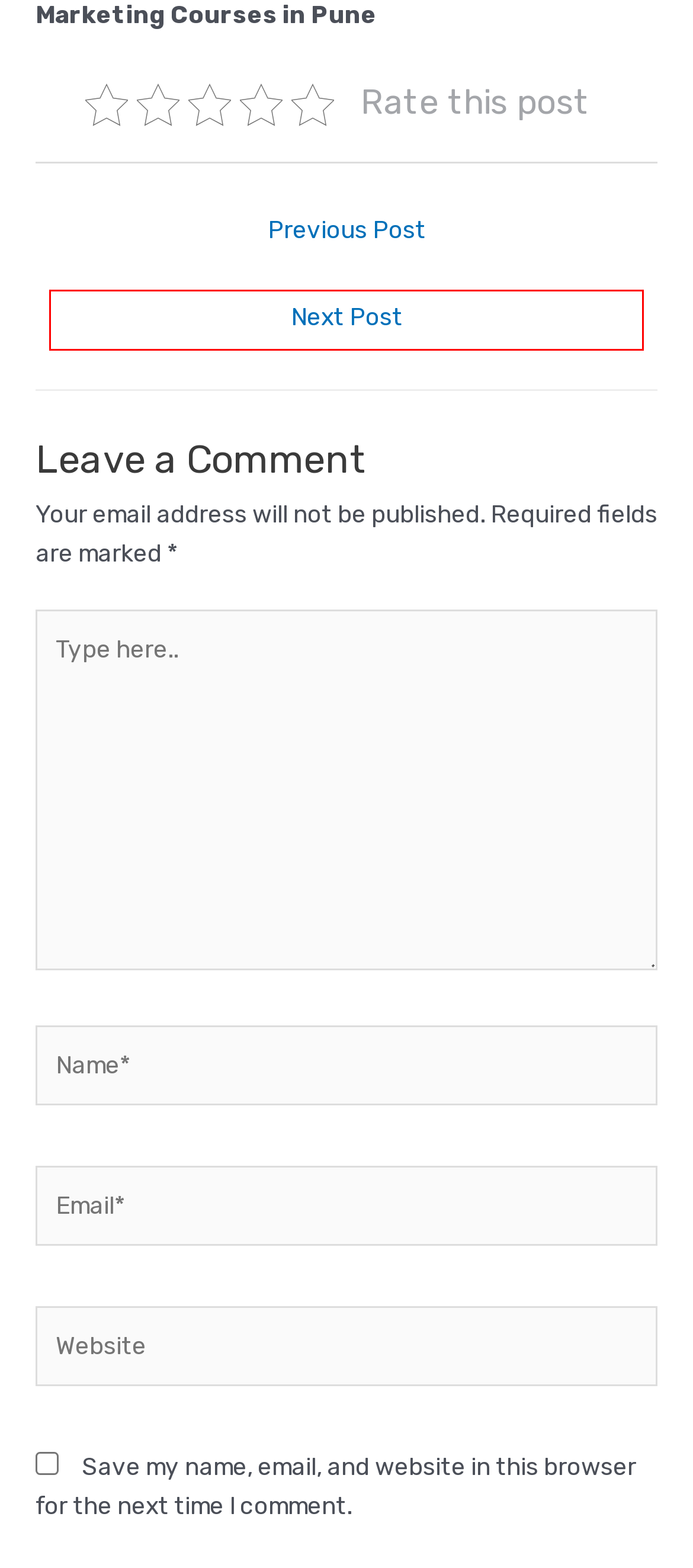You are provided with a screenshot of a webpage that has a red bounding box highlighting a UI element. Choose the most accurate webpage description that matches the new webpage after clicking the highlighted element. Here are your choices:
A. TIP - A Leading Training Institute in Pune Since 2011
B. UI UX Design Course in Pune | Placements and Fees - TIP
C. TOP 7 tools to Optimized Instagram Marketing - Training Institute Pune
D. Contact Us - Training Institute Pune
E. Terms and conditions - Training Institute Pune
F. HOW TO TARGET YOUNGER AUDIENCES ON SOCIAL MEDIA - Training Institute Pune
G. Digital Marketing Courses in Pune With Certification & Job
H. z.zeeshan1998@gmail.com, Author at Training Institute Pune

F